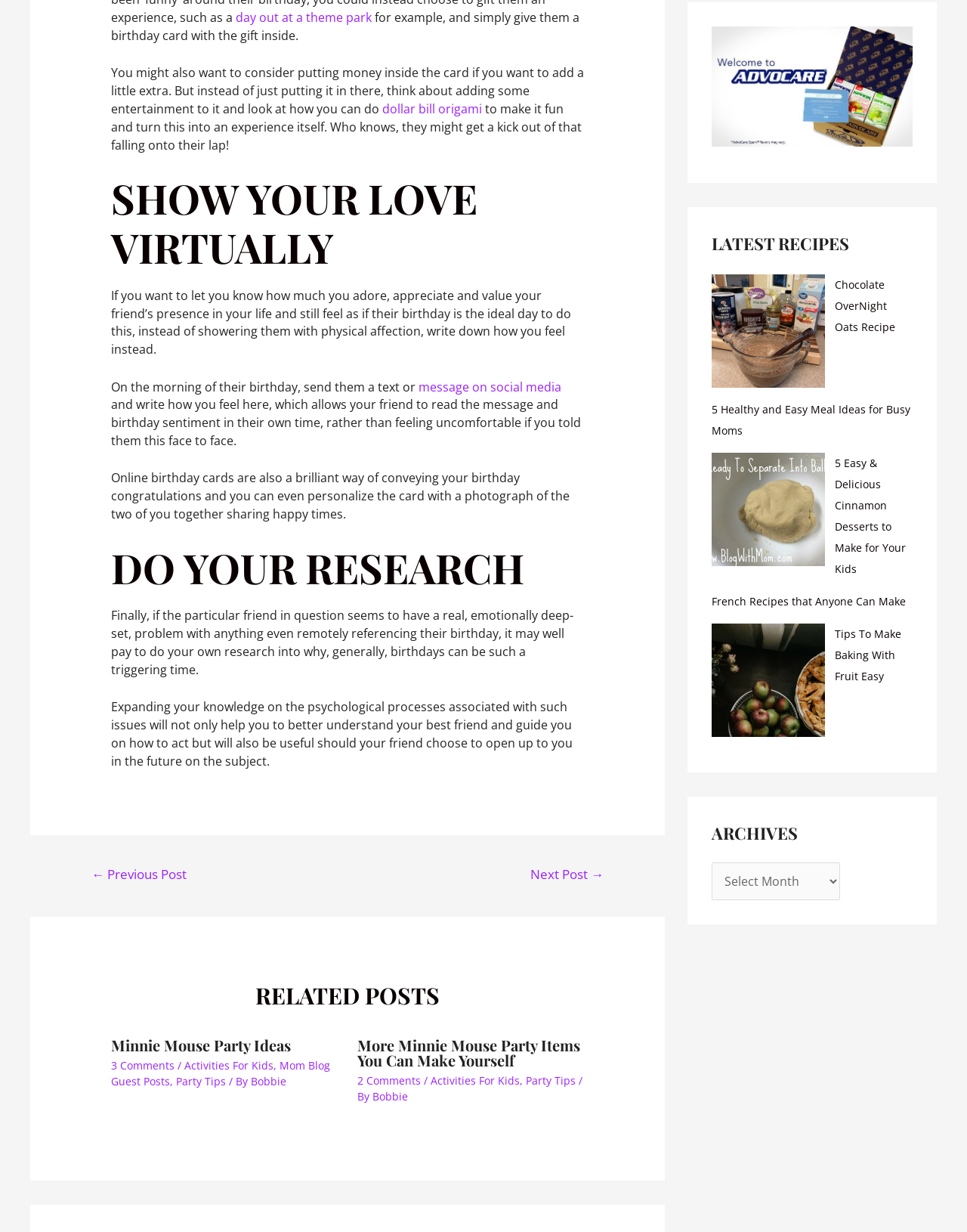Please predict the bounding box coordinates (top-left x, top-left y, bottom-right x, bottom-right y) for the UI element in the screenshot that fits the description: Next Post →

[0.528, 0.699, 0.644, 0.723]